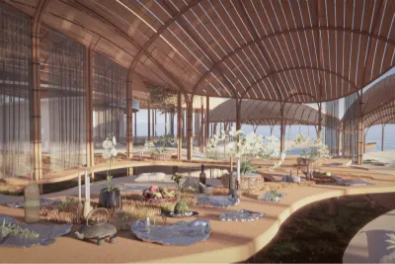Break down the image and describe each part extensively.

The image showcases an elegantly designed interior space characterized by a spacious, airy atmosphere created through its architectural elements. The structure features large arched wooden beams that form a graceful framework, allowing natural light to filter through and illuminate the area. The design seamlessly integrates nature with a modern aesthetic, as seen in the thoughtfully arranged plants and decorative elements scattered throughout.

Central to the scene are various natural textures and colors, including soil and greenery, which harmoniously contrast with the polished surfaces. Cushioned seating areas adorned with textiles invite relaxation, providing a cozy yet sophisticated space. Potted plants and water features contribute to a serene ambiance, enhancing the overall tranquility of the environment. This scene epitomizes a blend of contemporary design with a connection to nature, creating an inviting and peaceful retreat.